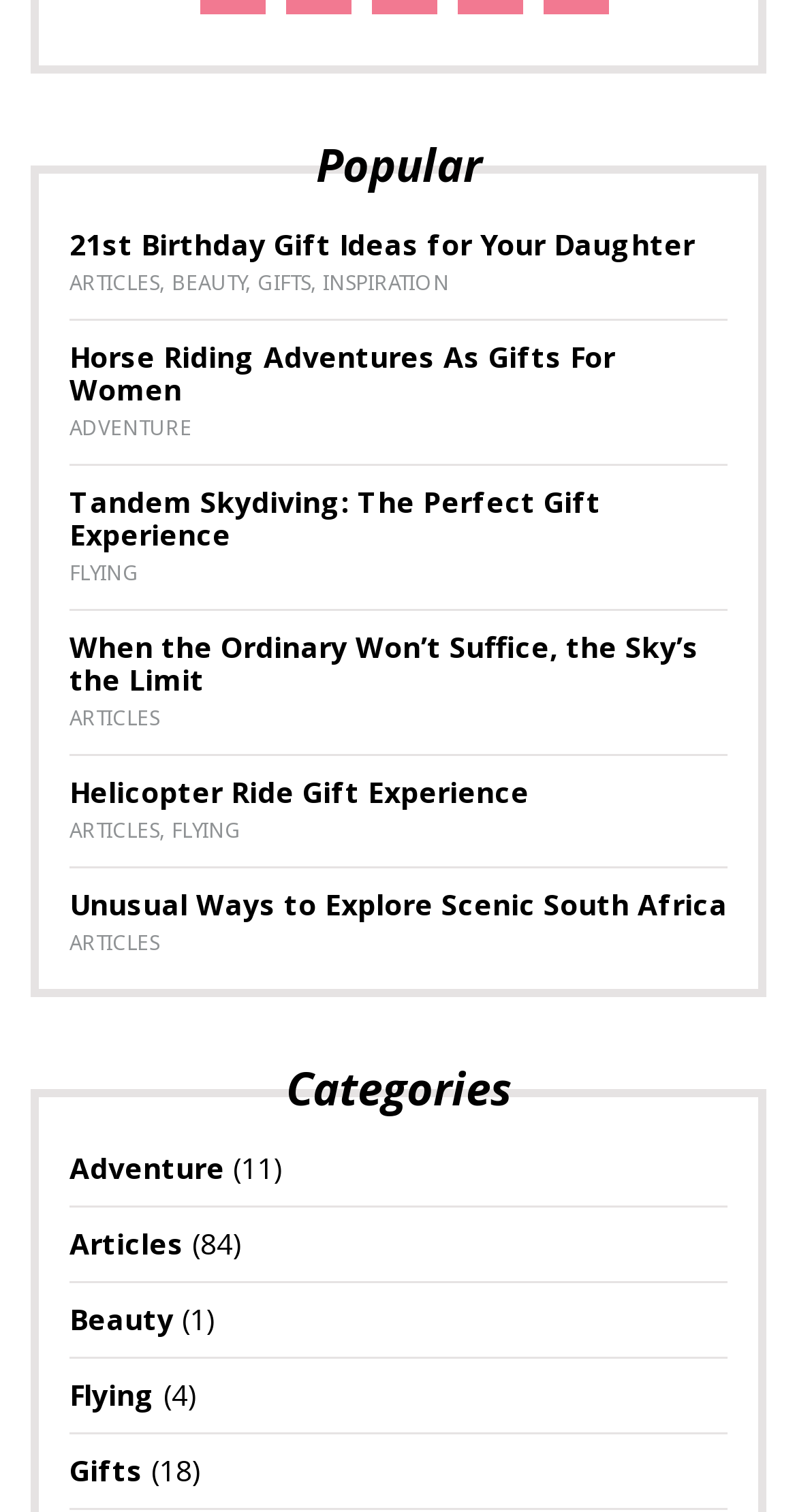Identify the bounding box coordinates of the region that should be clicked to execute the following instruction: "Click on '21st Birthday Gift Ideas for Your Daughter'".

[0.087, 0.149, 0.872, 0.175]